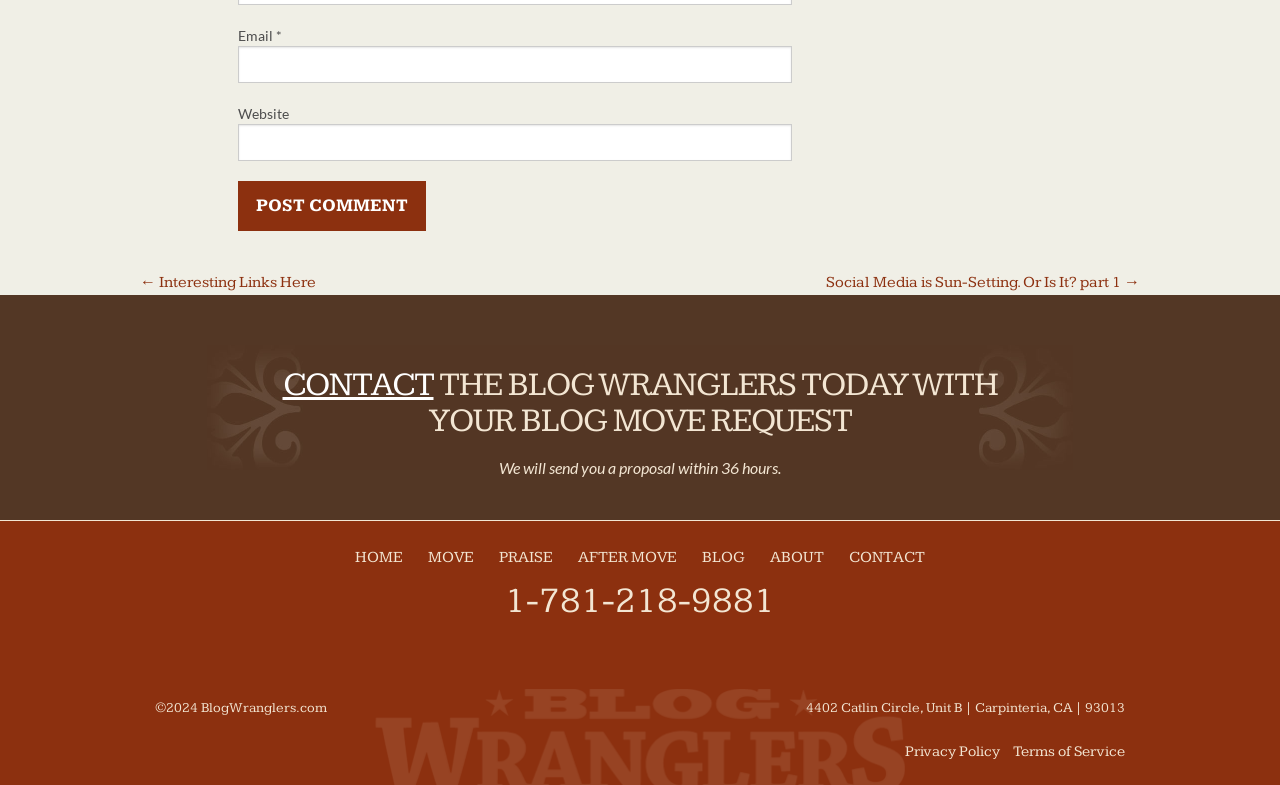Please specify the bounding box coordinates of the clickable section necessary to execute the following command: "Call 1-781-218-9881".

[0.395, 0.738, 0.605, 0.794]